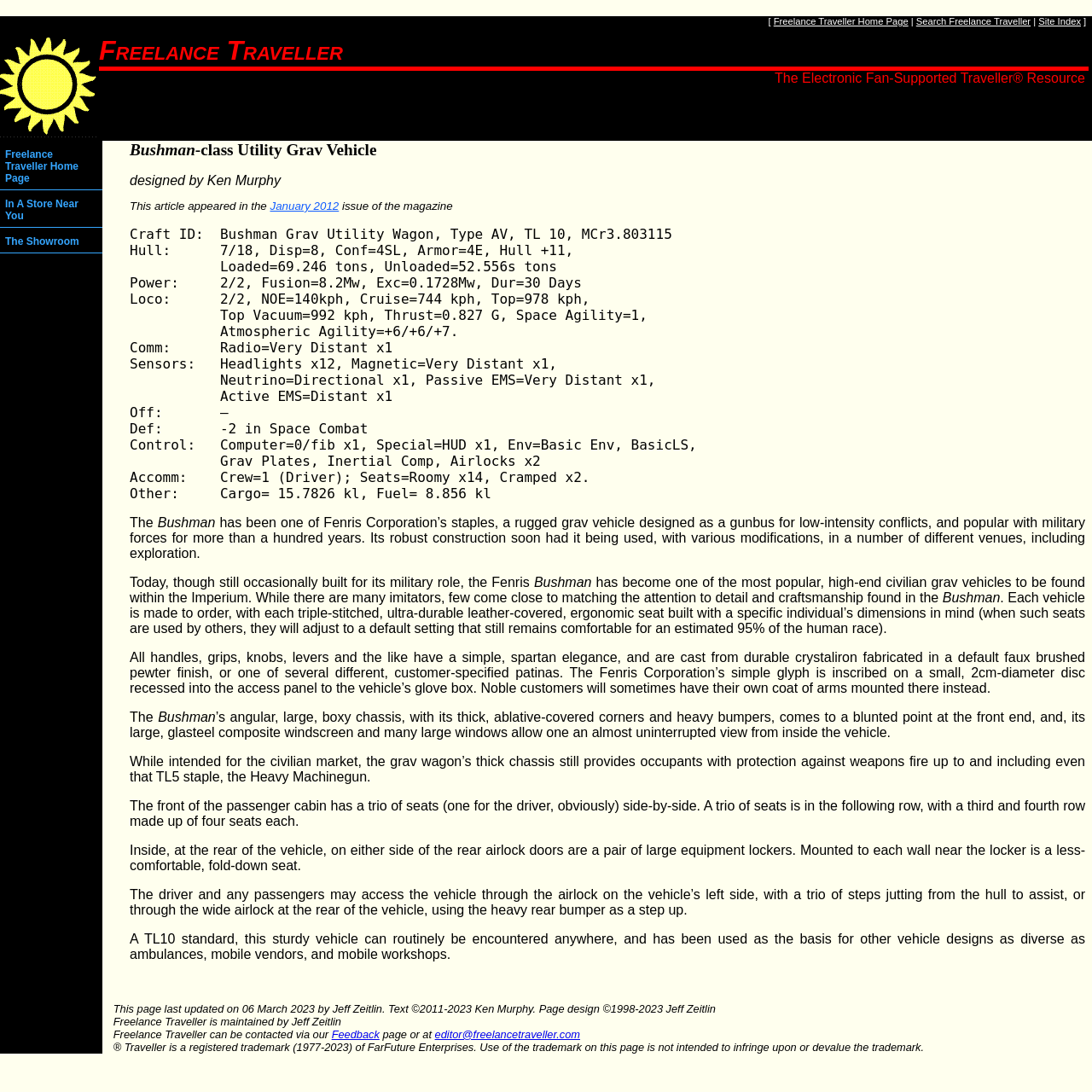Please give the bounding box coordinates of the area that should be clicked to fulfill the following instruction: "Contact Freelance Traveller via Feedback page". The coordinates should be in the format of four float numbers from 0 to 1, i.e., [left, top, right, bottom].

[0.304, 0.941, 0.348, 0.953]